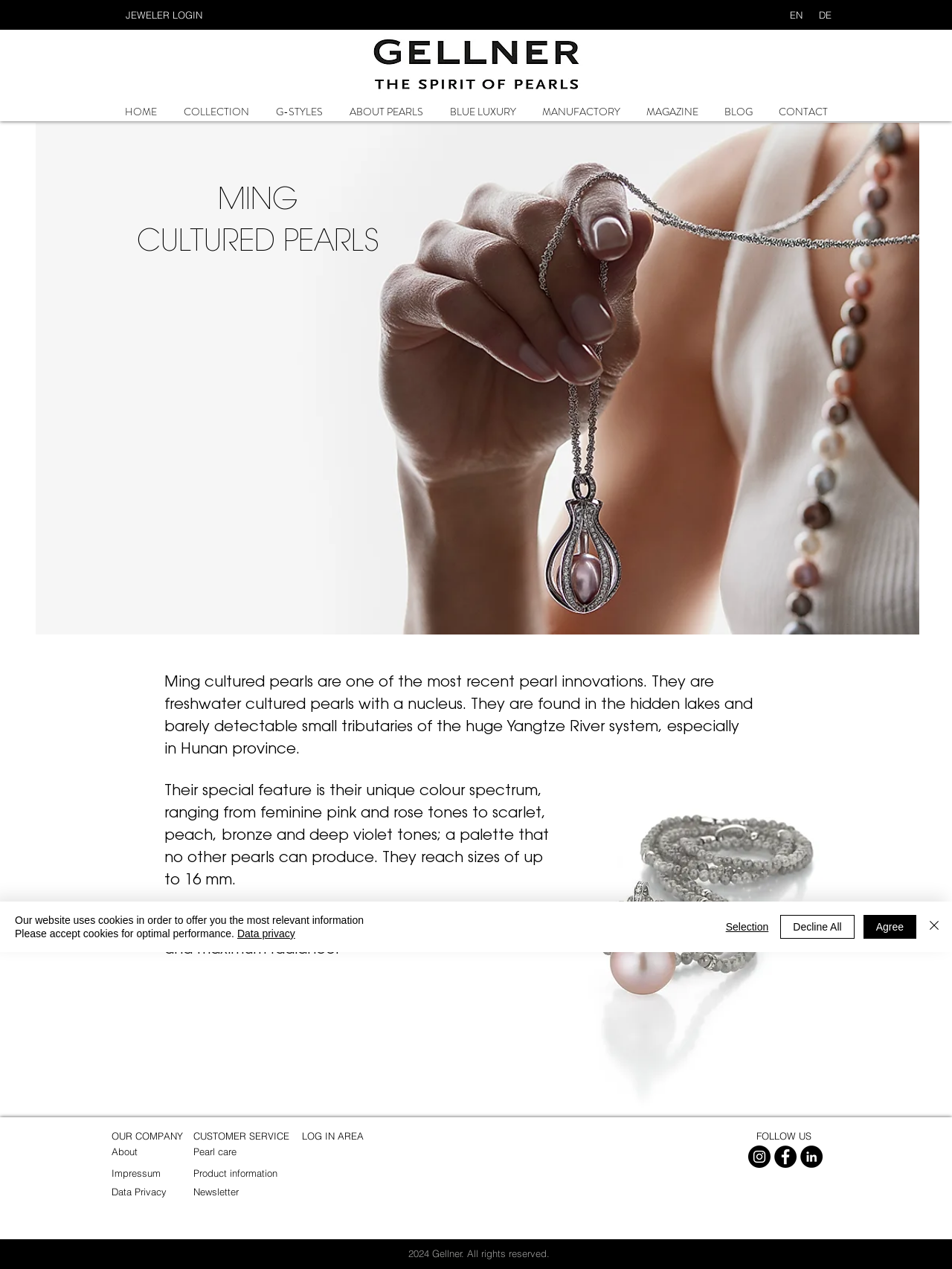Given the element description innovacion.educativa@upm.es, specify the bounding box coordinates of the corresponding UI element in the format (top-left x, top-left y, bottom-right x, bottom-right y). All values must be between 0 and 1.

None